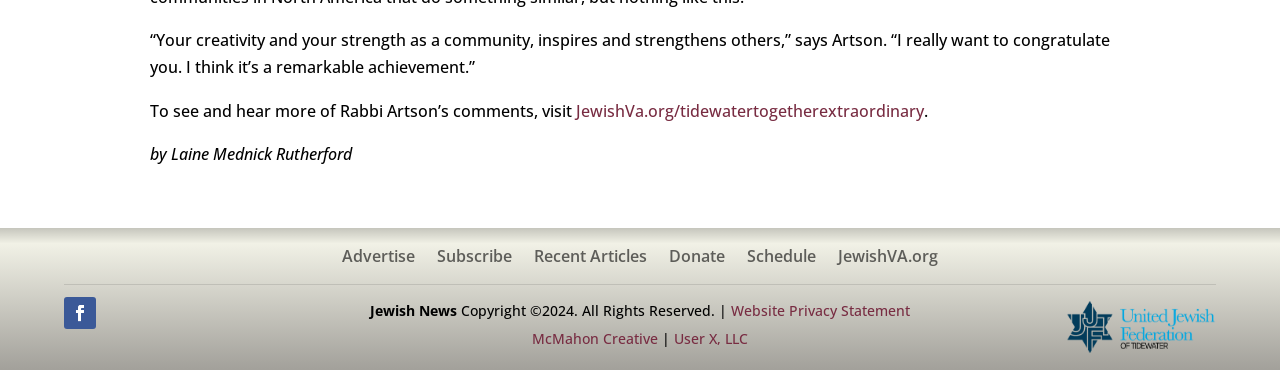Please identify the bounding box coordinates of the clickable area that will fulfill the following instruction: "Go to the JewishVA.org website". The coordinates should be in the format of four float numbers between 0 and 1, i.e., [left, top, right, bottom].

[0.655, 0.672, 0.733, 0.732]